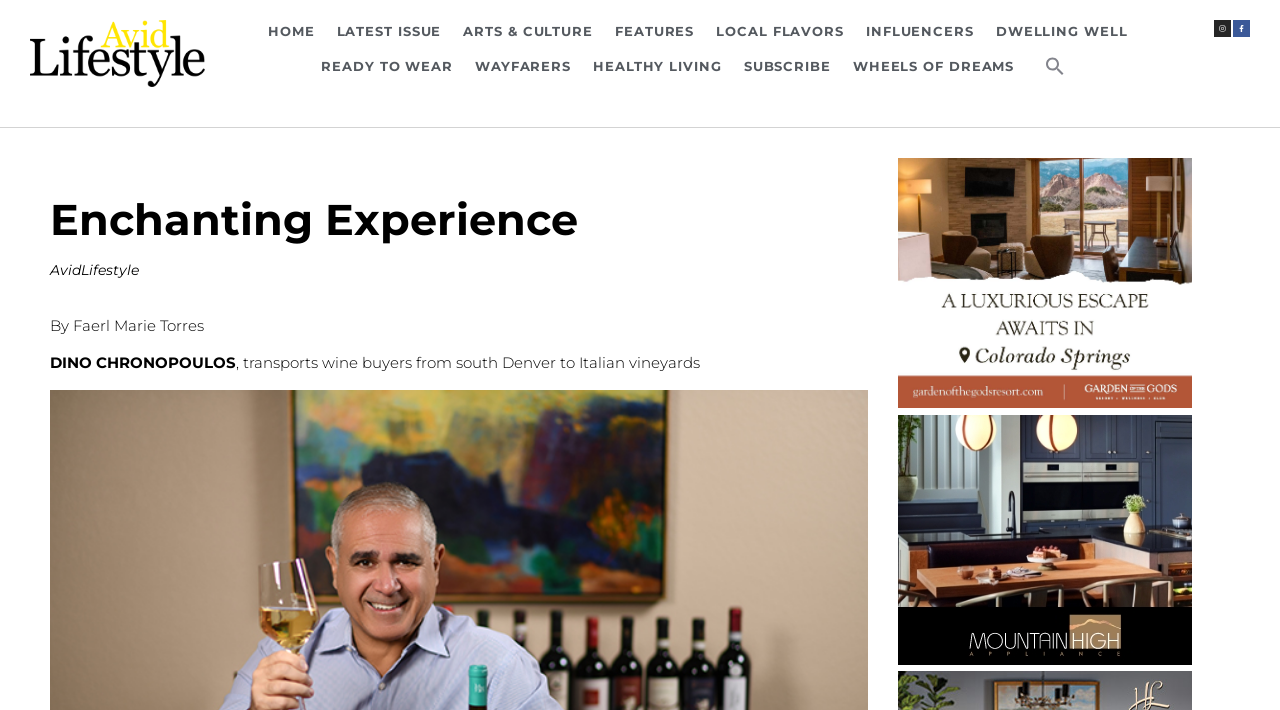Give a concise answer using one word or a phrase to the following question:
What is the theme of the article?

Wine